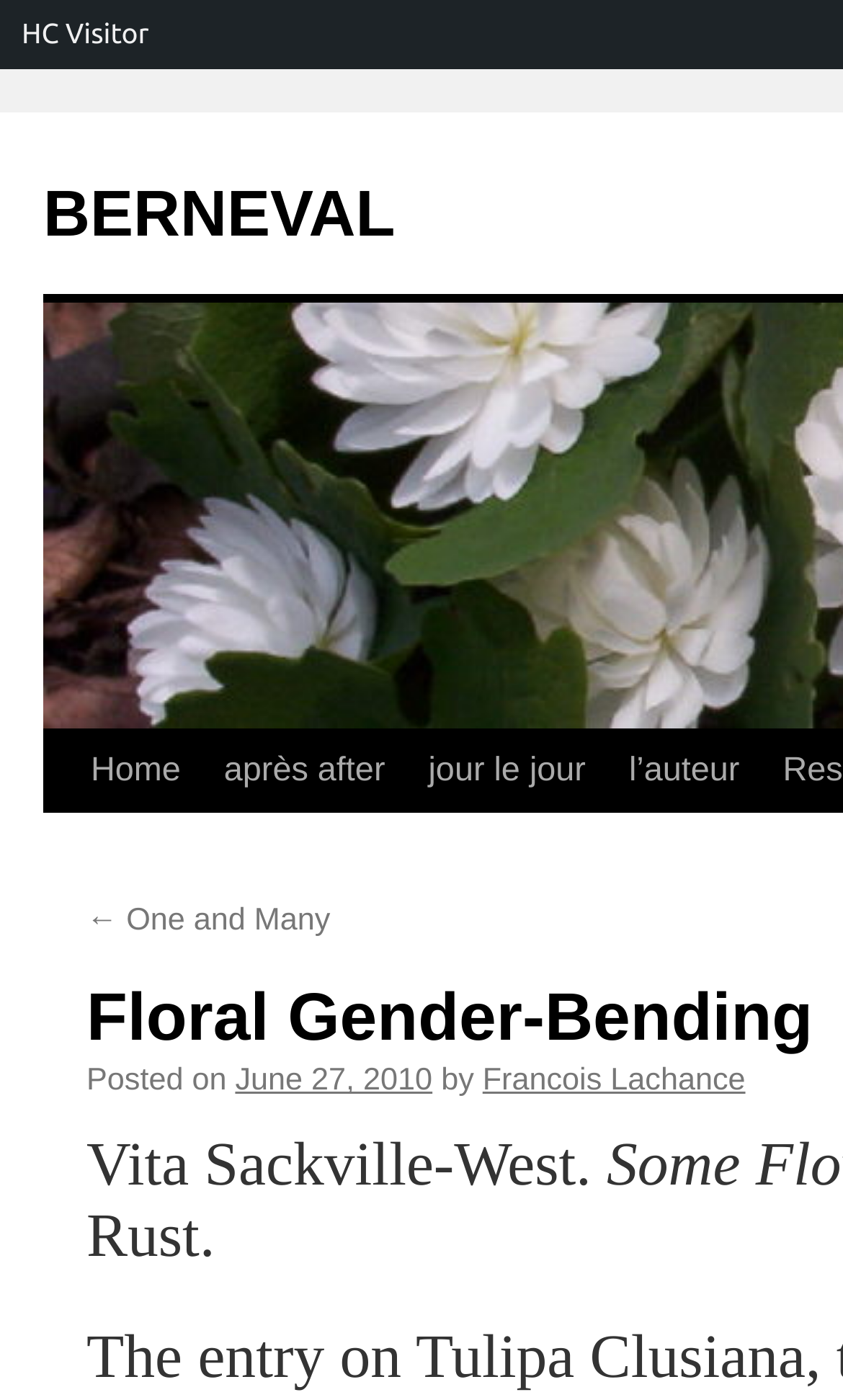Can you provide the bounding box coordinates for the element that should be clicked to implement the instruction: "Visit the page of Francois Lachance"?

[0.572, 0.76, 0.884, 0.785]